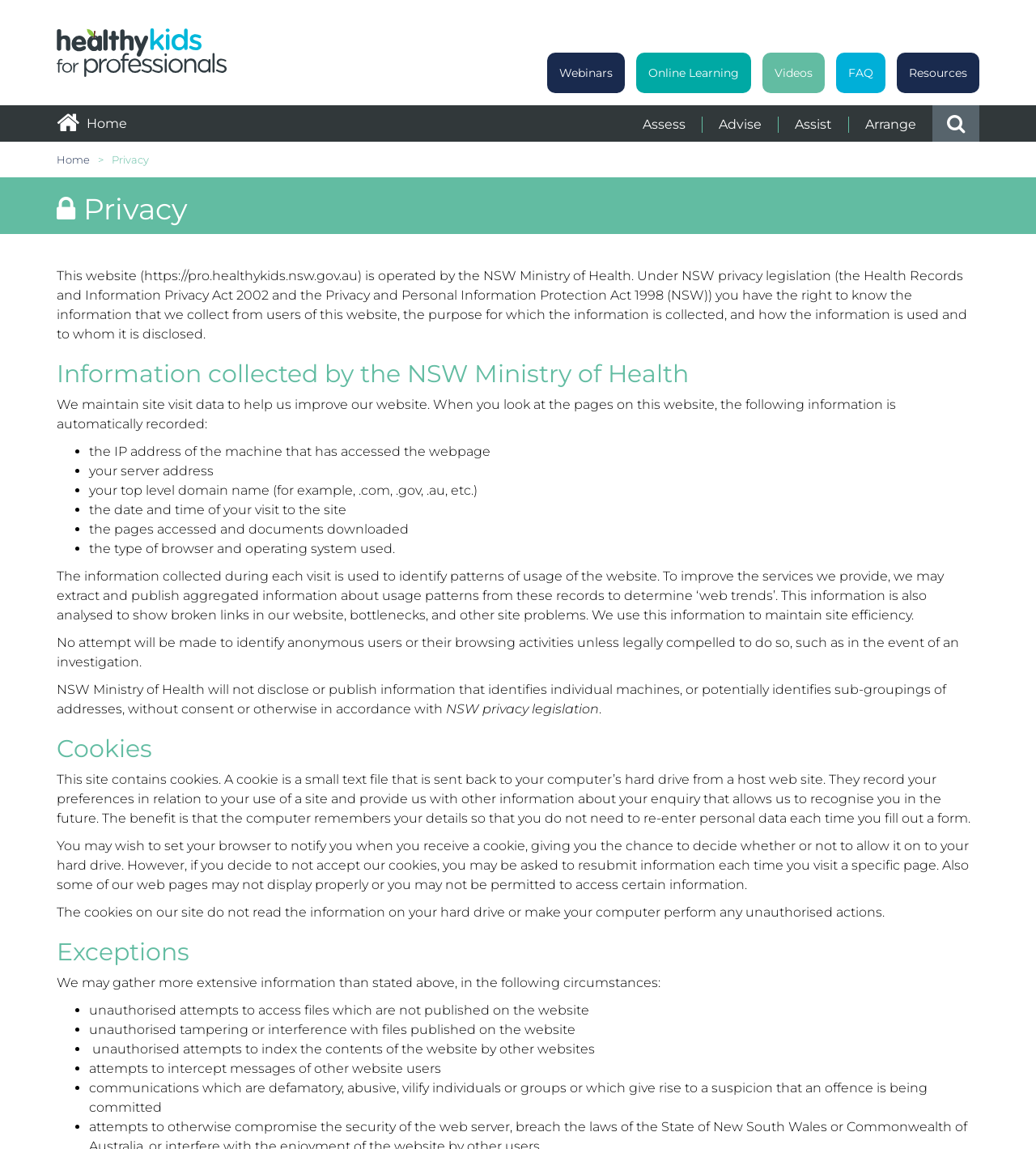Provide the bounding box coordinates of the UI element that matches the description: "Home".

[0.055, 0.133, 0.087, 0.145]